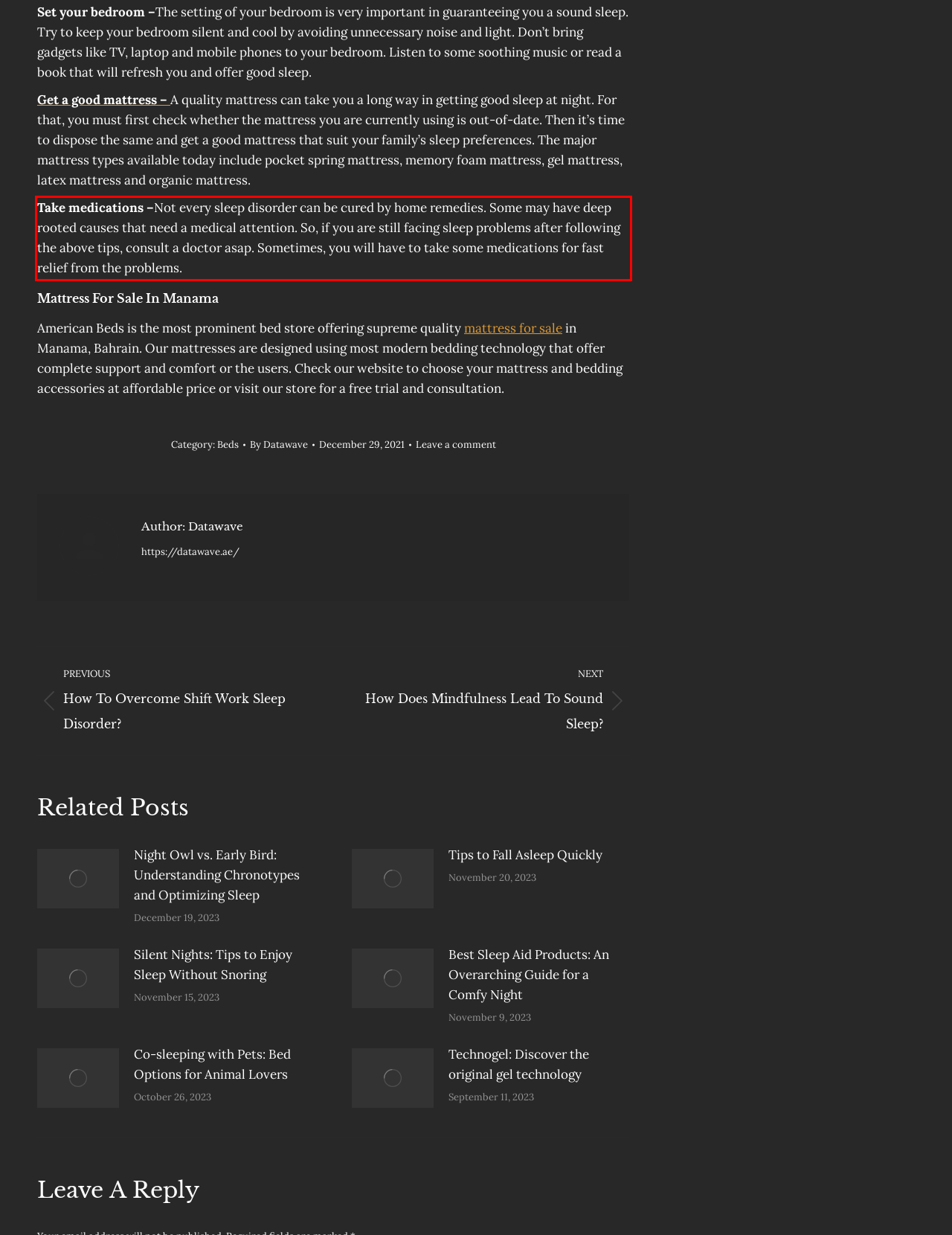You are given a screenshot showing a webpage with a red bounding box. Perform OCR to capture the text within the red bounding box.

Take medications –Not every sleep disorder can be cured by home remedies. Some may have deep rooted causes that need a medical attention. So, if you are still facing sleep problems after following the above tips, consult a doctor asap. Sometimes, you will have to take some medications for fast relief from the problems.